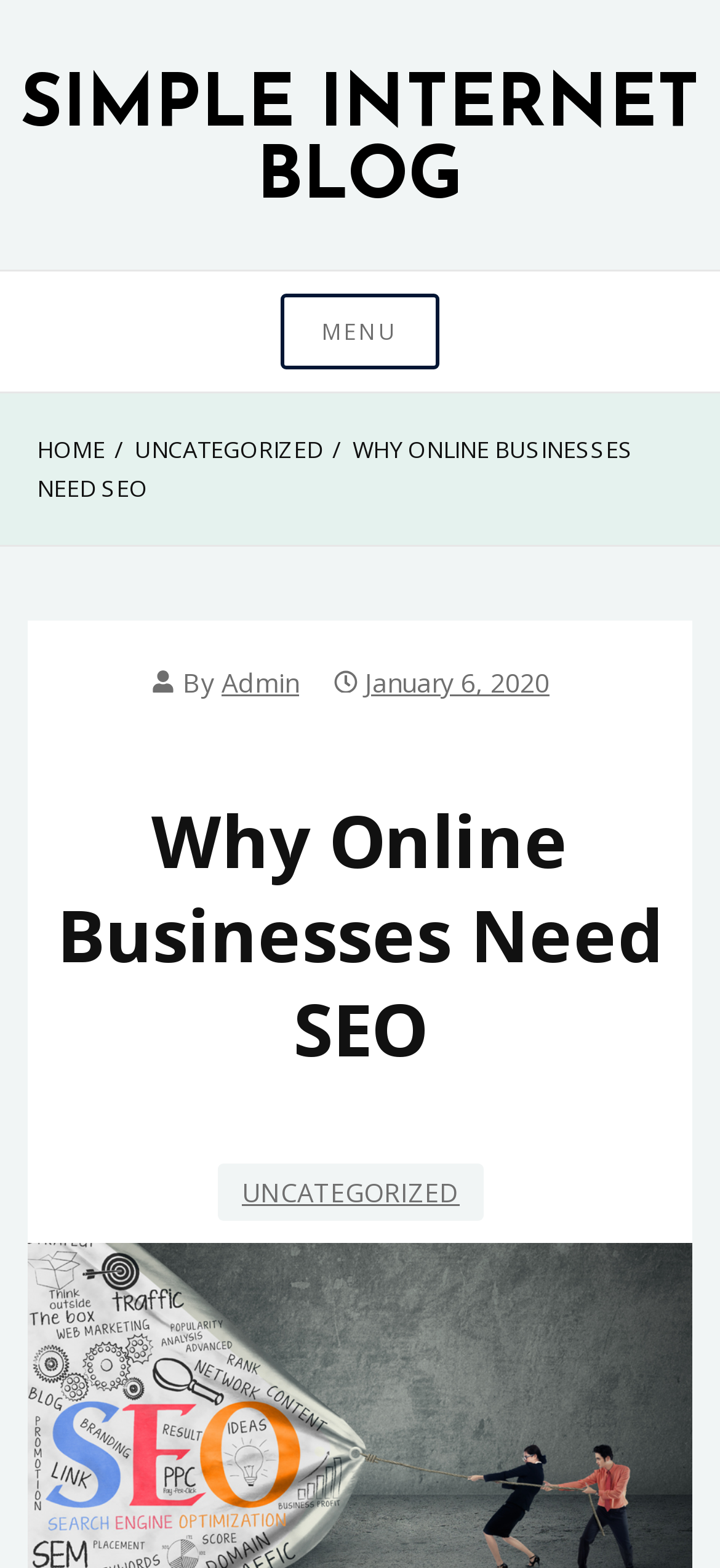Respond with a single word or phrase for the following question: 
What is the name of the blog?

SIMPLE INTERNET BLOG